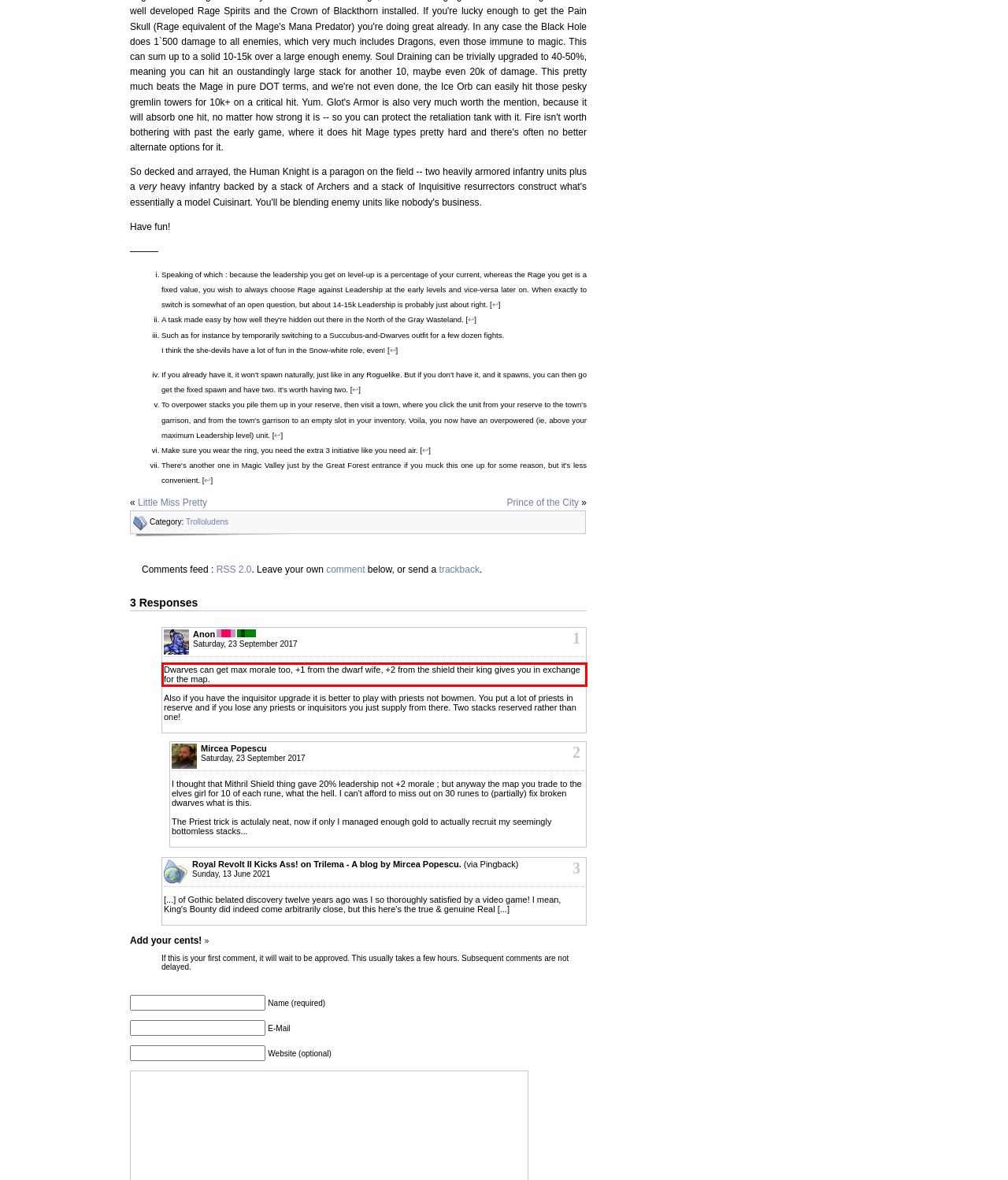You are presented with a screenshot containing a red rectangle. Extract the text found inside this red bounding box.

Dwarves can get max morale too, +1 from the dwarf wife, +2 from the shield their king gives you in exchange for the map.